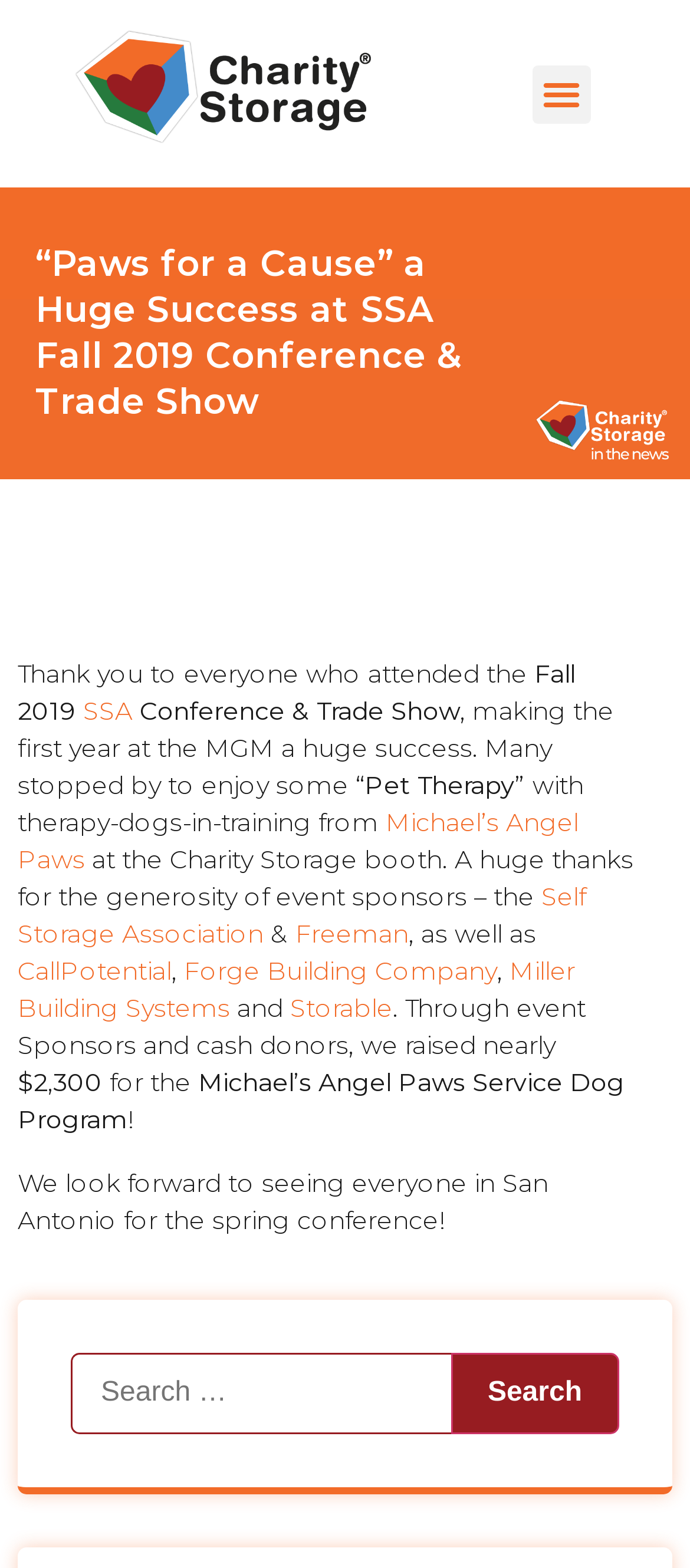What is the name of the service dog program? Examine the screenshot and reply using just one word or a brief phrase.

Michael’s Angel Paws Service Dog Program